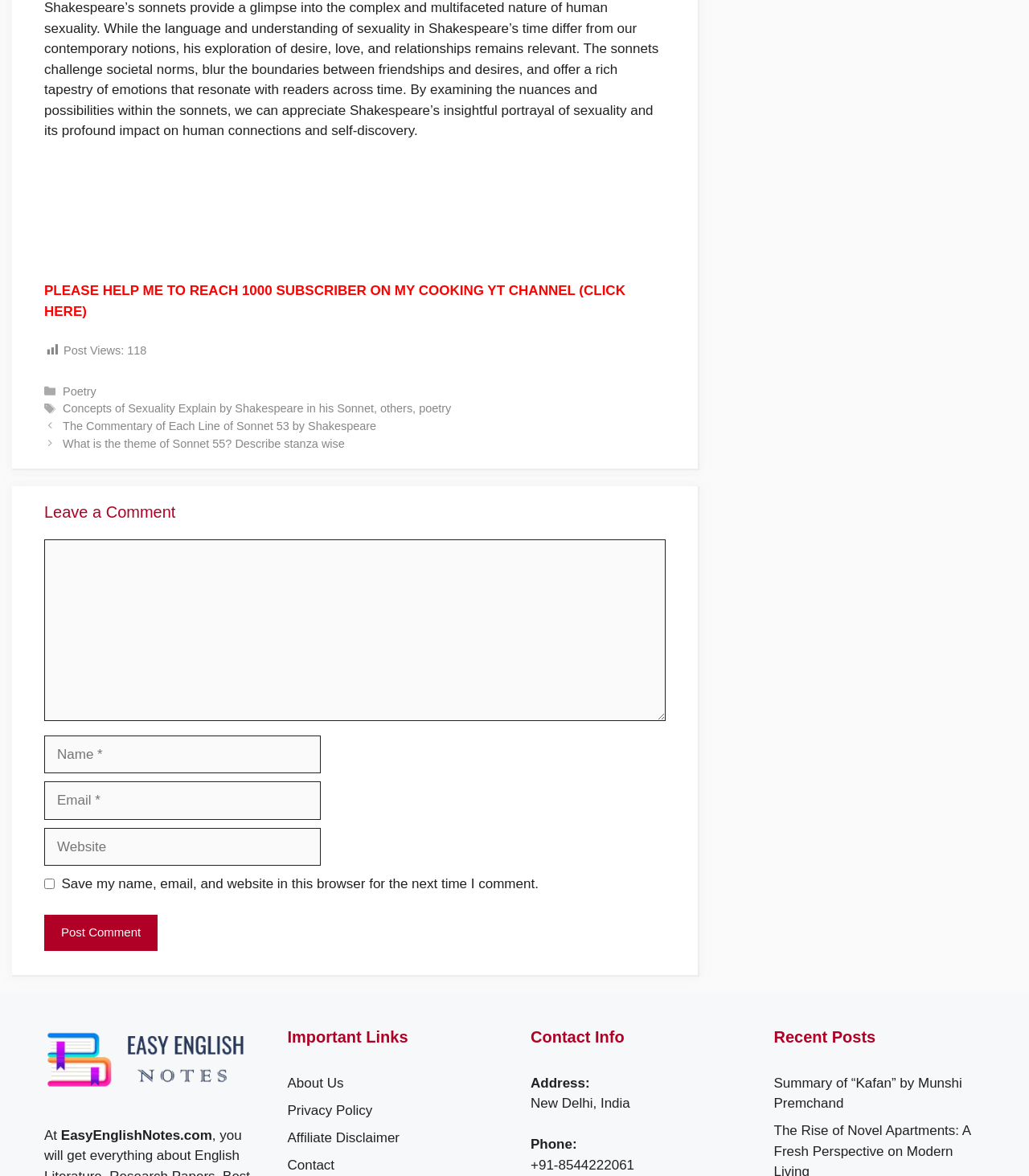Please locate the bounding box coordinates of the element that should be clicked to achieve the given instruction: "Watch the YouTube video".

[0.043, 0.138, 0.168, 0.216]